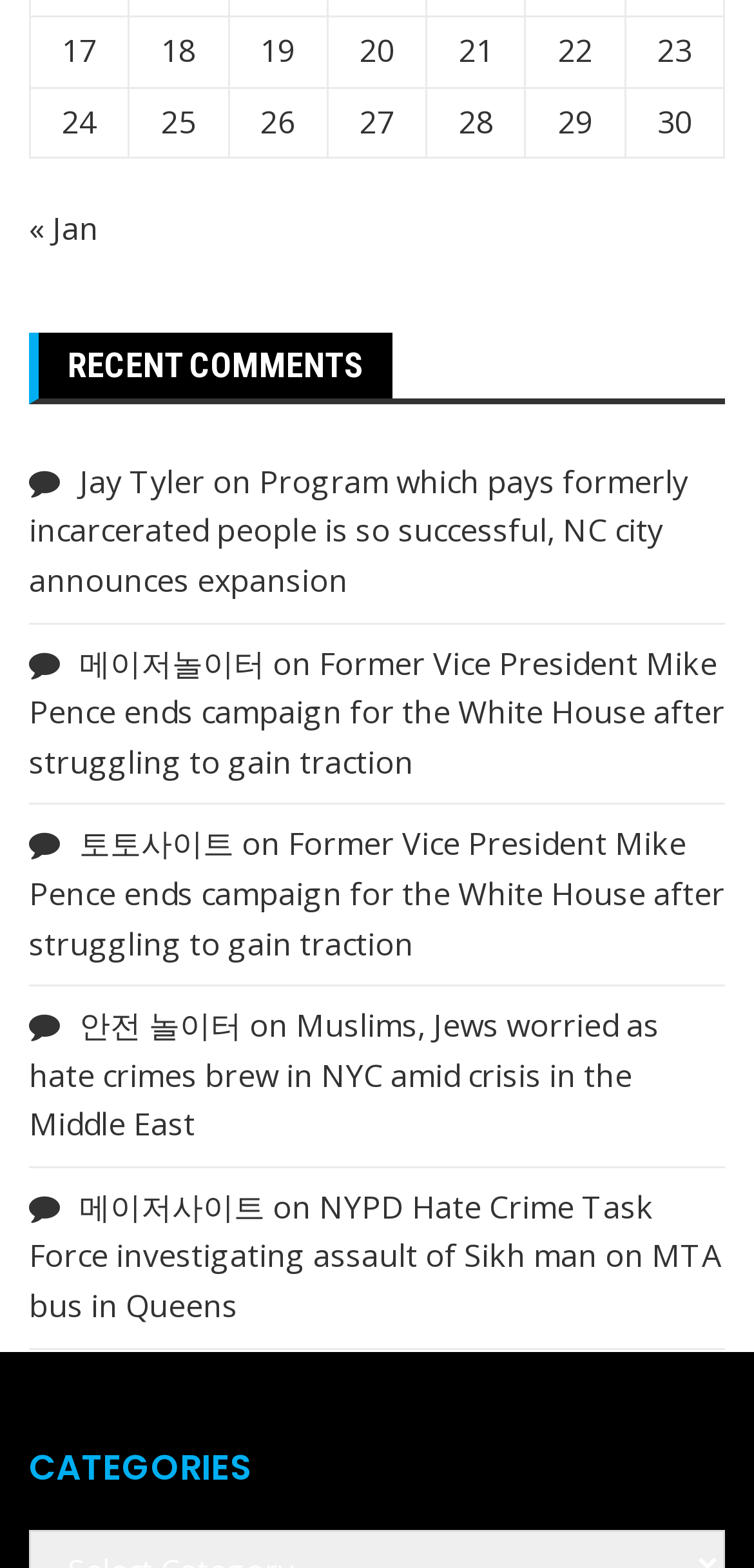Utilize the details in the image to give a detailed response to the question: How many recent comments are listed?

I counted the number of link elements under the 'RECENT COMMENTS' heading and found 5 links, each representing a recent comment.